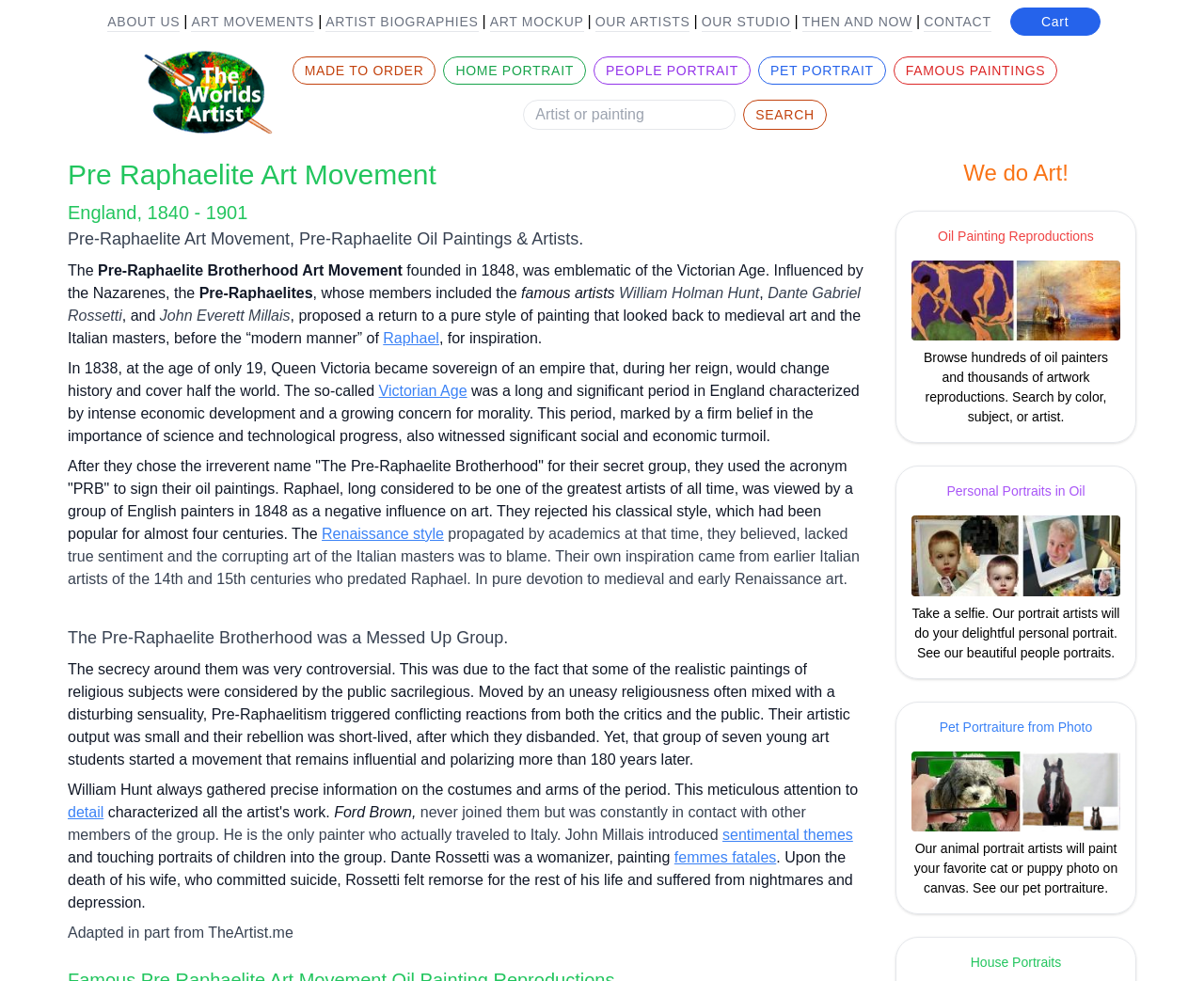Identify the bounding box coordinates of the region I need to click to complete this instruction: "Order a pet portrait from a photo".

[0.744, 0.715, 0.944, 0.932]